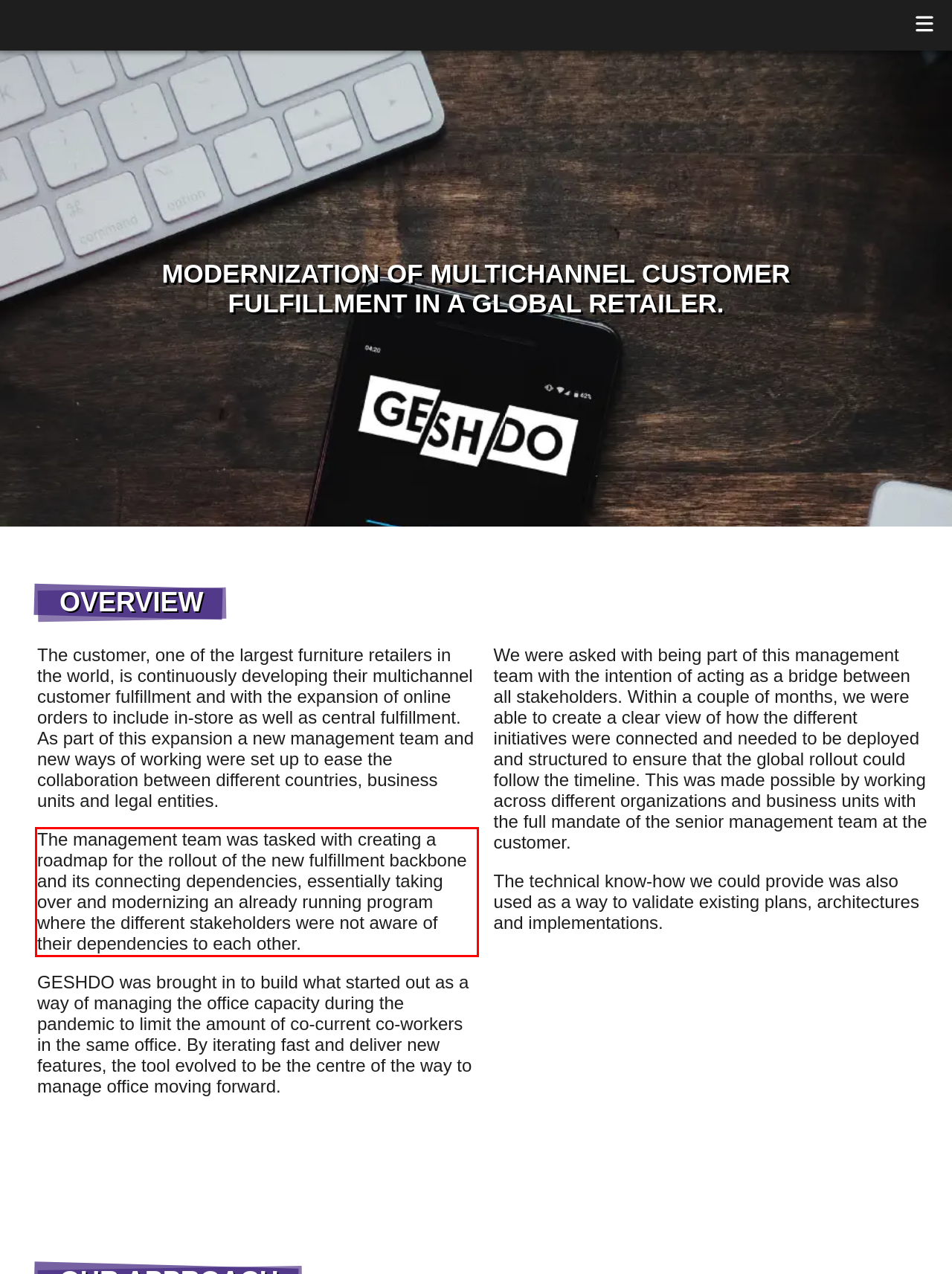Please look at the screenshot provided and find the red bounding box. Extract the text content contained within this bounding box.

The management team was tasked with creating a roadmap for the rollout of the new fulfillment backbone and its connecting dependencies, essentially taking over and modernizing an already running program where the different stakeholders were not aware of their dependencies to each other.